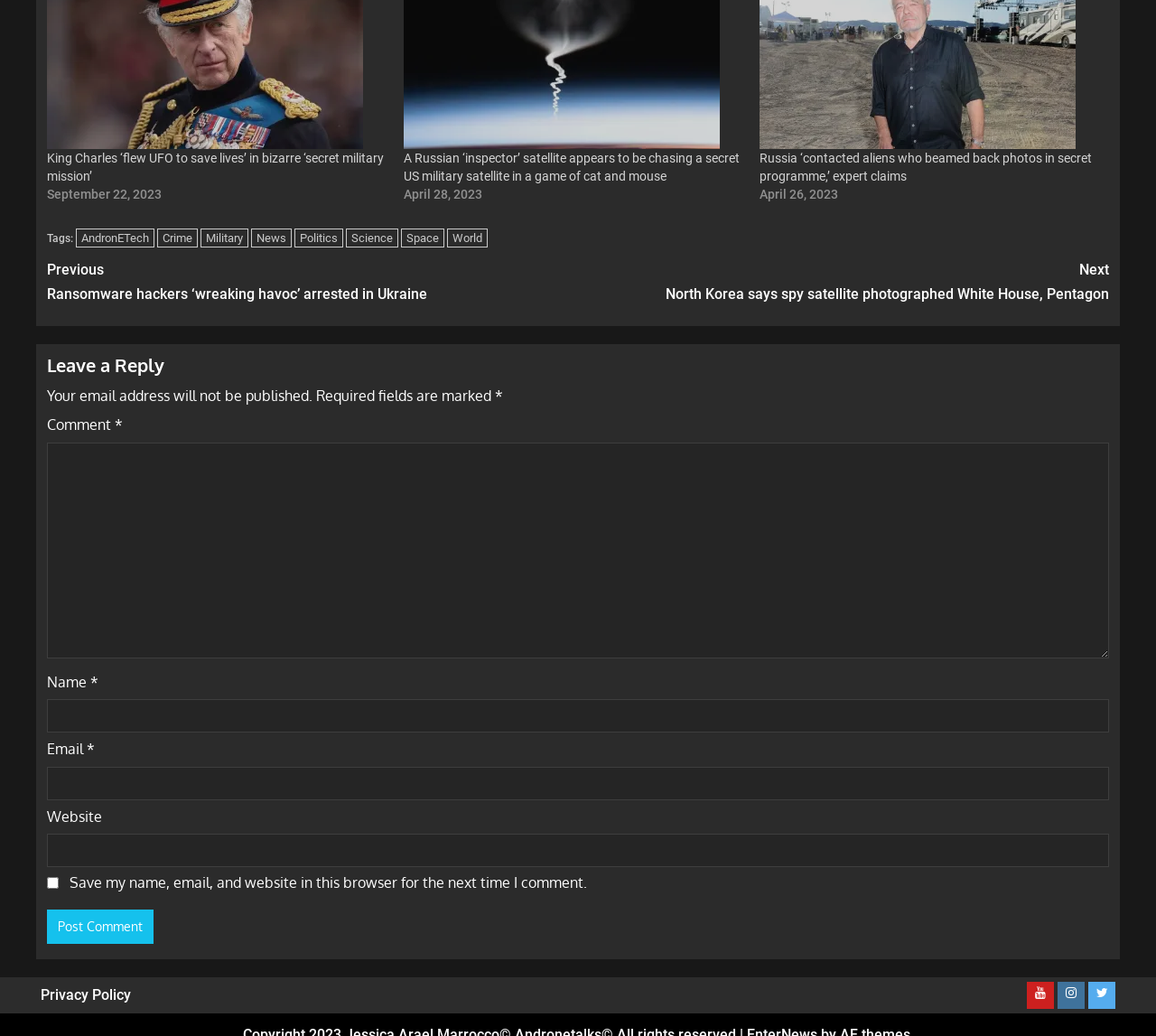What is the function of the 'Post Comment' button?
From the image, respond using a single word or phrase.

To submit a comment